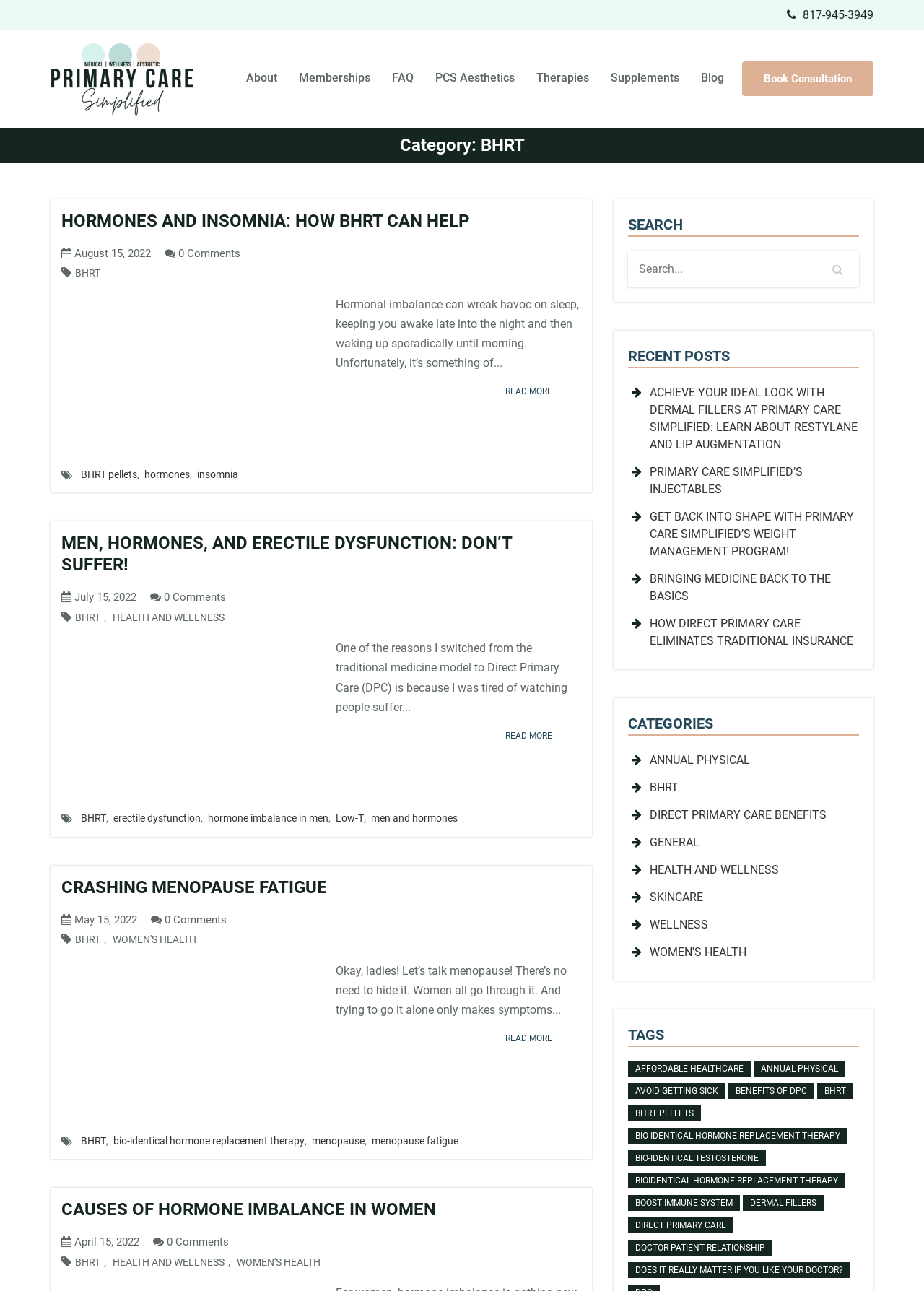Please locate the bounding box coordinates for the element that should be clicked to achieve the following instruction: "Read more about 'HORMONES AND INSOMNIA: HOW BHRT CAN HELP'". Ensure the coordinates are given as four float numbers between 0 and 1, i.e., [left, top, right, bottom].

[0.547, 0.298, 0.598, 0.309]